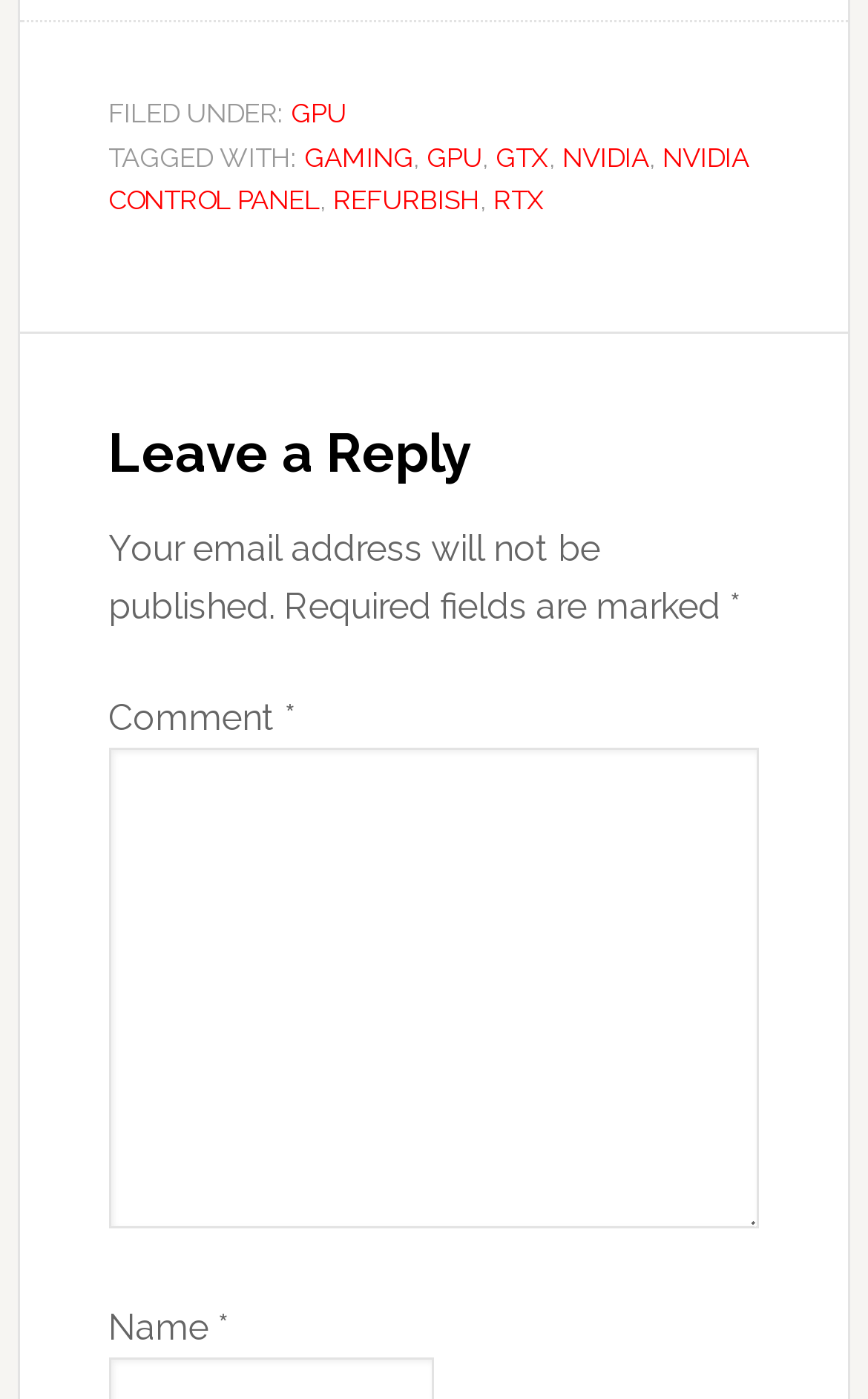Provide a one-word or short-phrase answer to the question:
What is the category of the article?

GPU